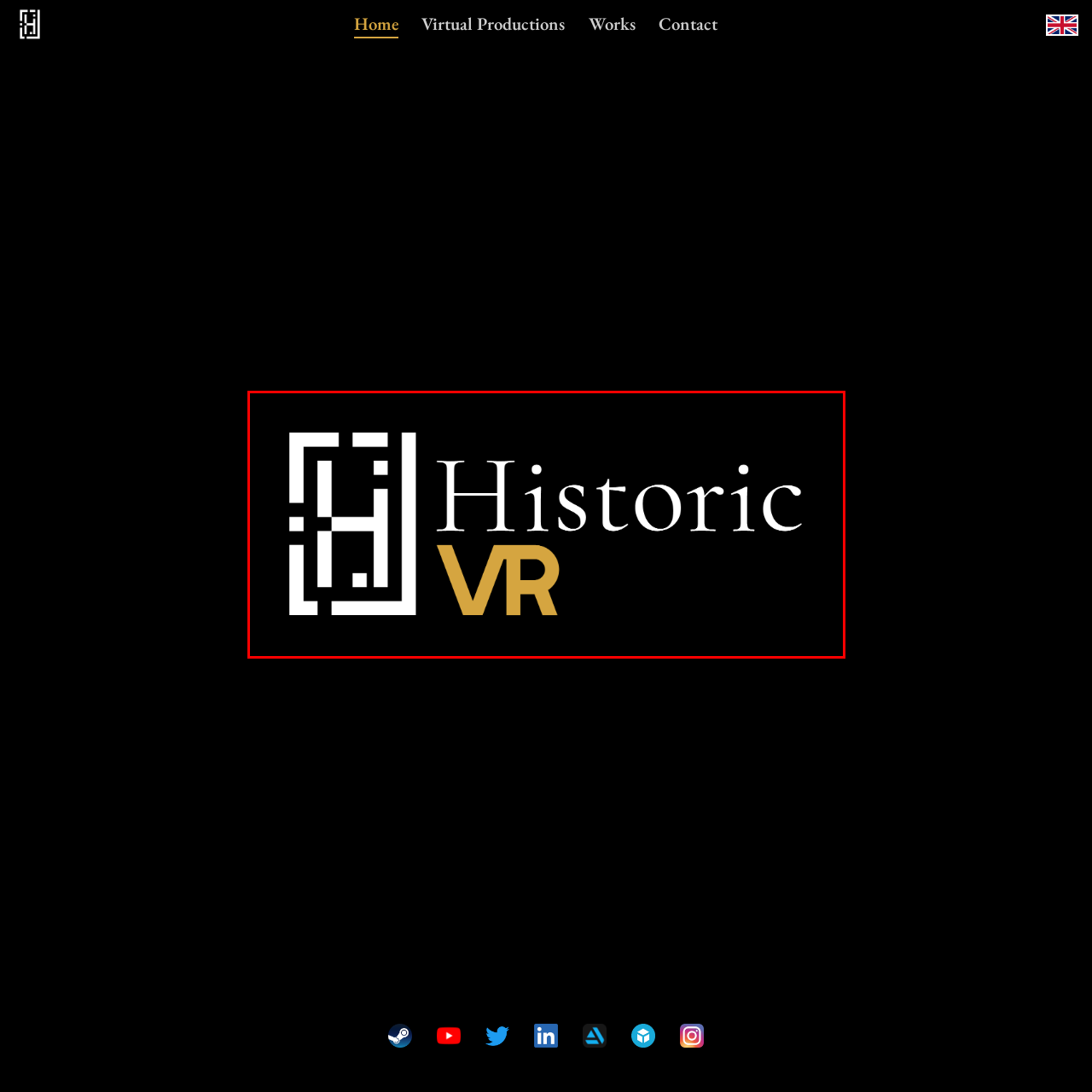Give a detailed caption for the image that is encased within the red bounding box.

This image features the logo of "Historic VR," a company that likely specializes in virtual reality experiences related to historical content. The design incorporates a bold, stylized letter "H" on the left, represented in white against a black background, embodying a modern aesthetic. Next to it, the word "Historic" is elegantly displayed in a refined font, consistently white, while "VR" stands out prominently in a striking gold color, highlighting the focus on virtual reality. The overall composition of the logo conveys a blend of innovation and history, suggesting a dynamic engagement with the past through cutting-edge technology.